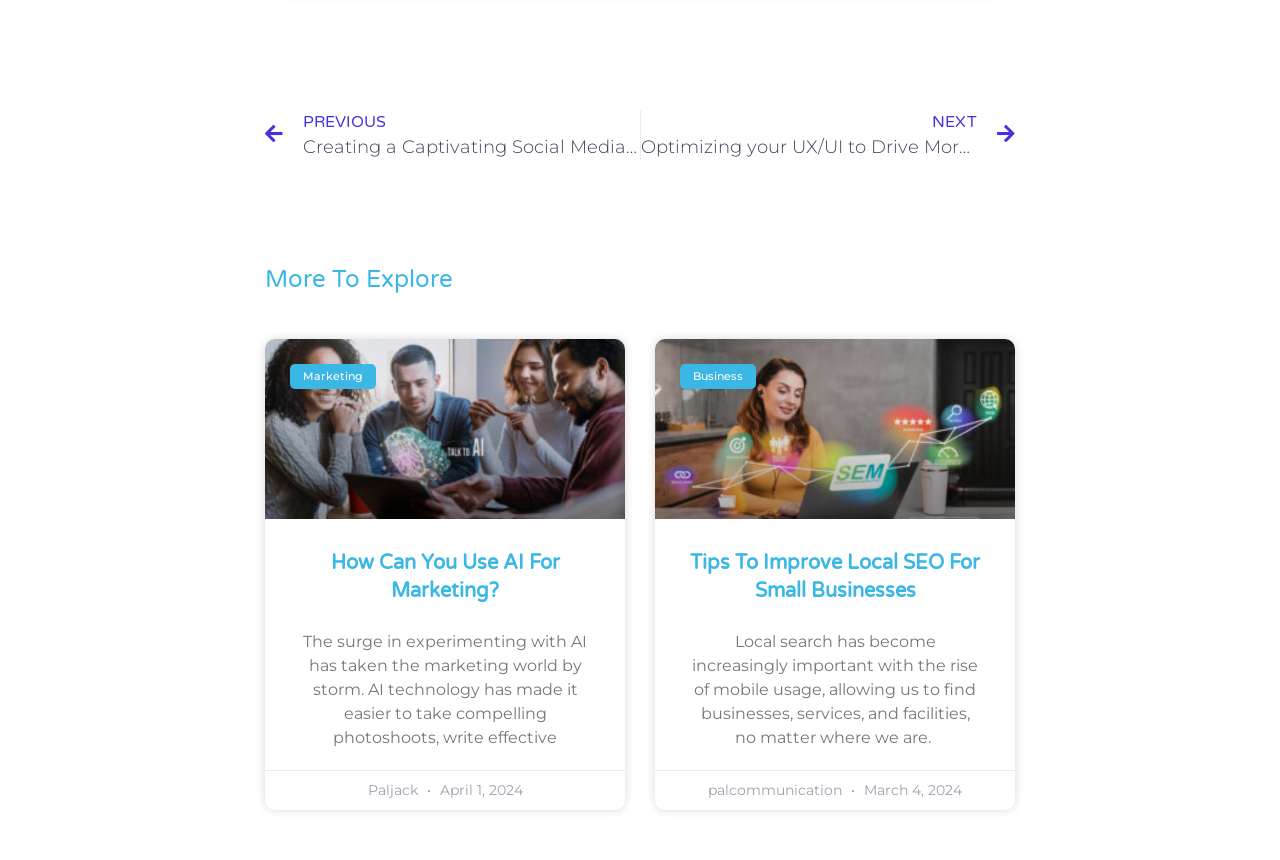What is the title of the second article?
Using the image, give a concise answer in the form of a single word or short phrase.

Tips To Improve Local SEO For Small Businesses